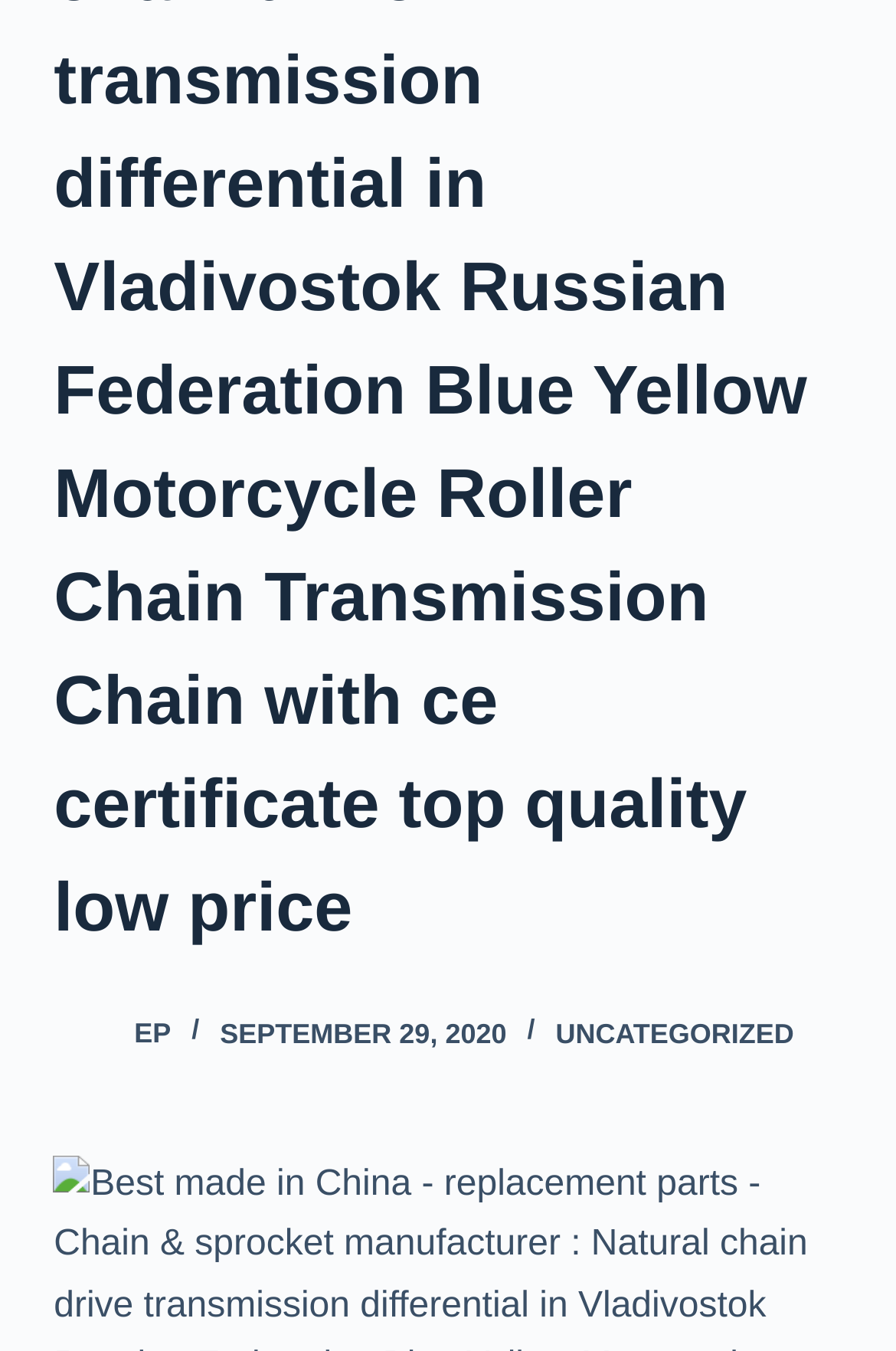Provide the bounding box coordinates of the HTML element this sentence describes: "ep". The bounding box coordinates consist of four float numbers between 0 and 1, i.e., [left, top, right, bottom].

[0.15, 0.753, 0.191, 0.777]